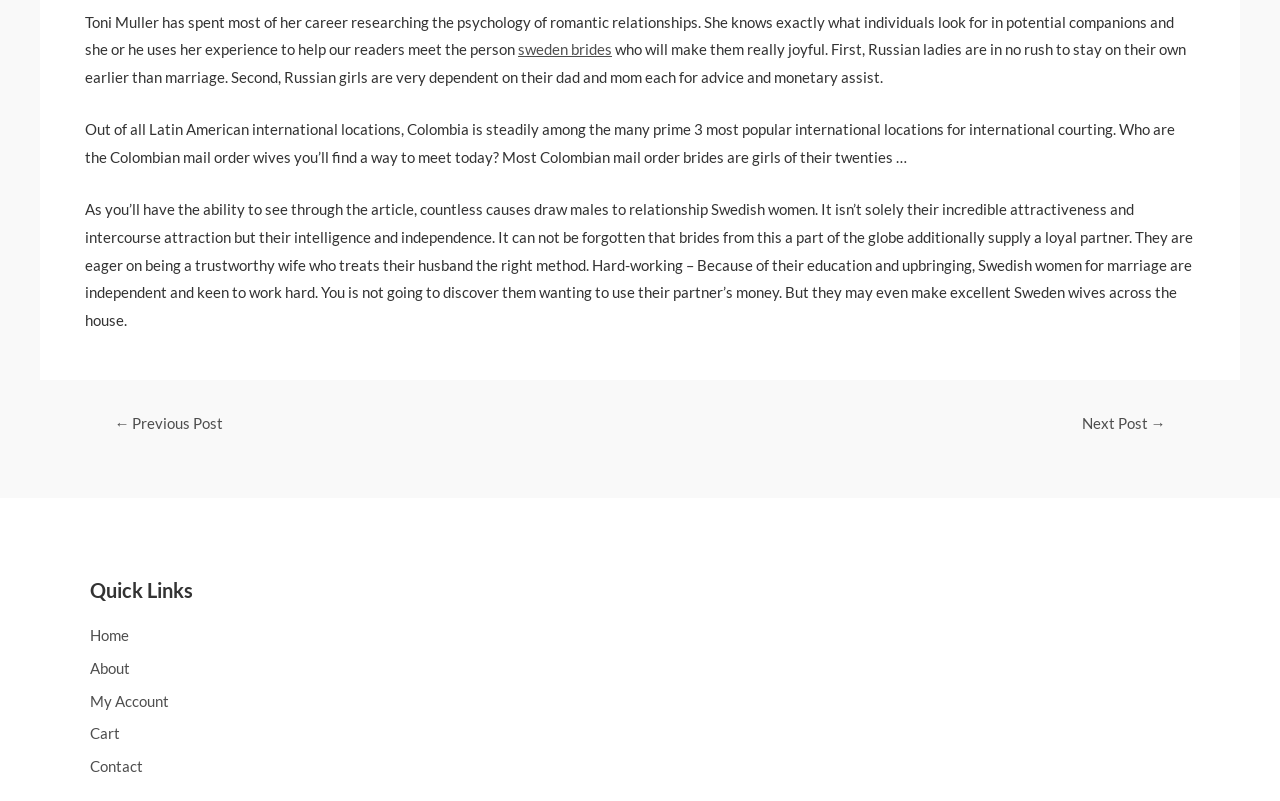Specify the bounding box coordinates of the element's region that should be clicked to achieve the following instruction: "visit the home page". The bounding box coordinates consist of four float numbers between 0 and 1, in the format [left, top, right, bottom].

[0.07, 0.776, 0.262, 0.811]